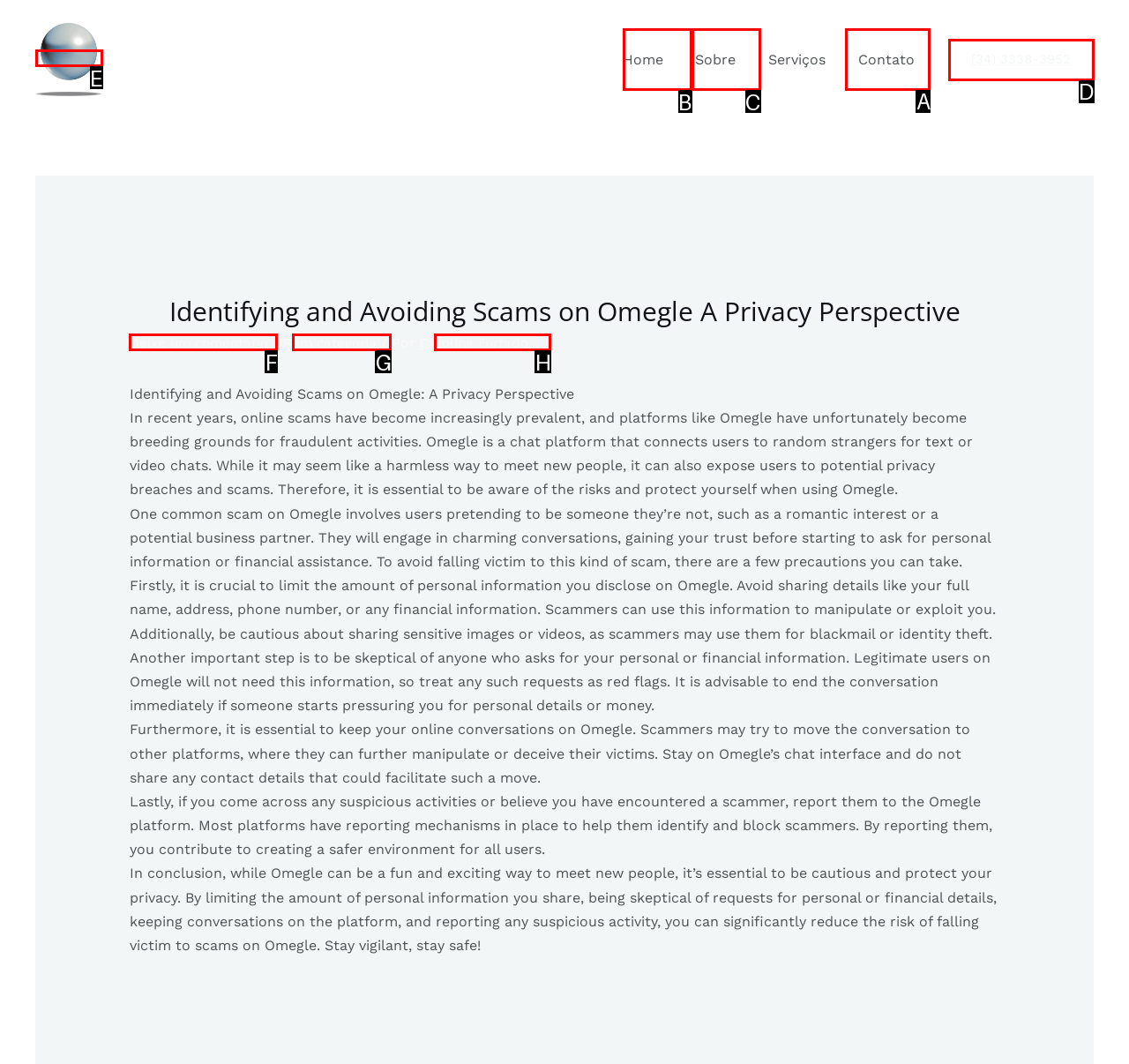Select the letter of the element you need to click to complete this task: Click on the 'Contato' link
Answer using the letter from the specified choices.

A